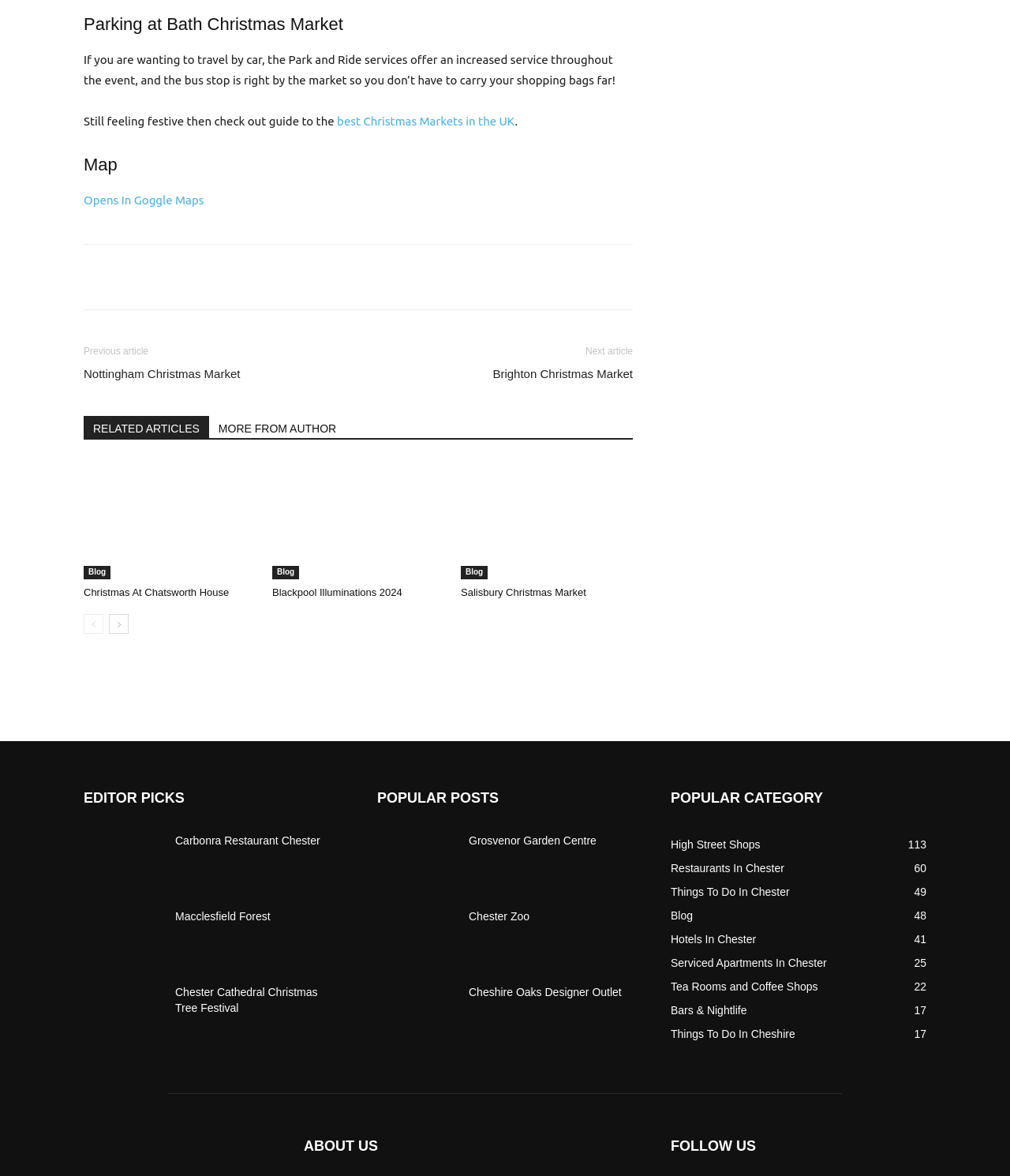Locate the UI element described as follows: "Serviced Apartments In Chester25". Return the bounding box coordinates as four float numbers between 0 and 1 in the order [left, top, right, bottom].

[0.664, 0.814, 0.818, 0.824]